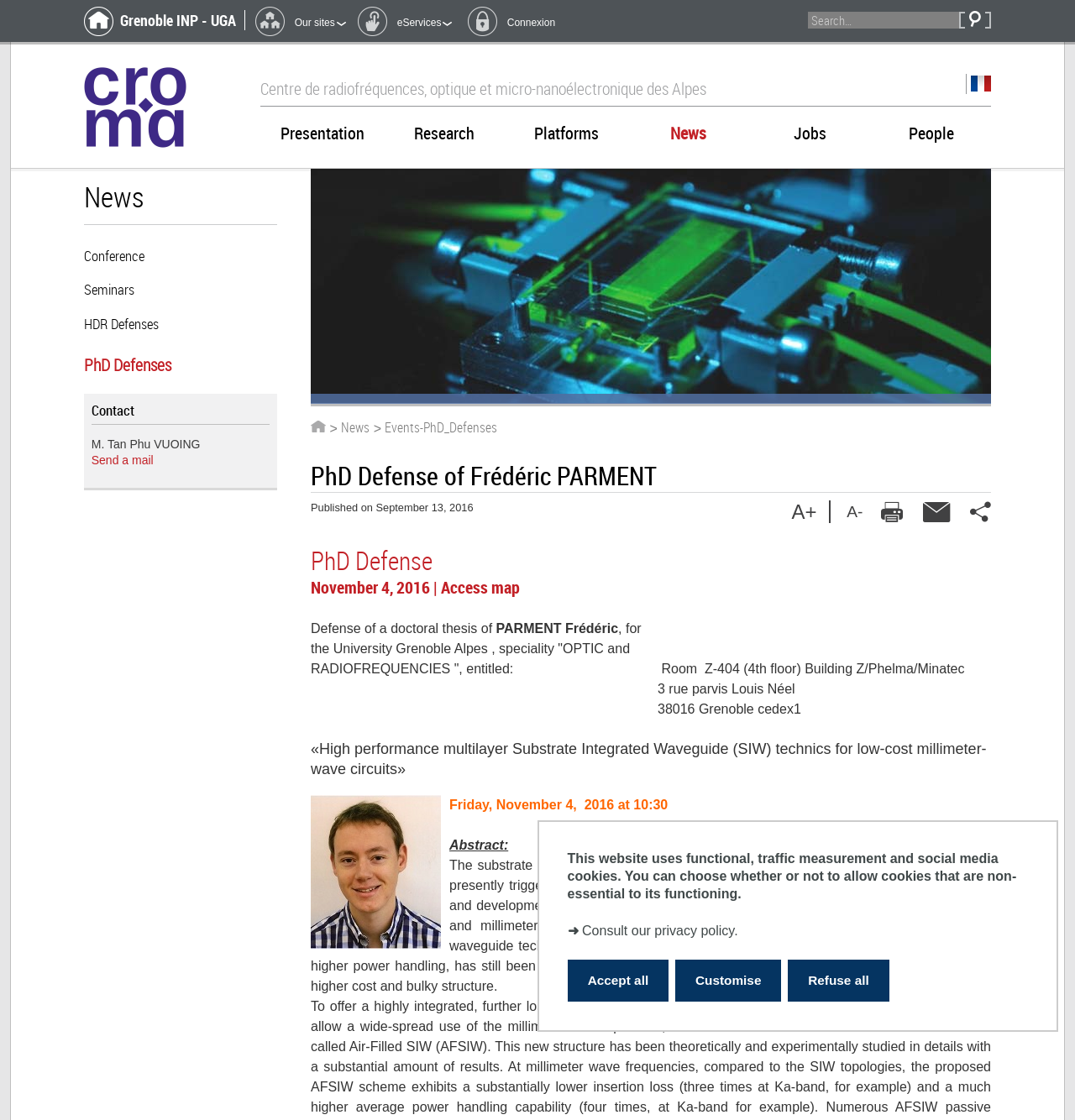Determine the bounding box coordinates of the element that should be clicked to execute the following command: "Access map".

[0.41, 0.514, 0.484, 0.534]